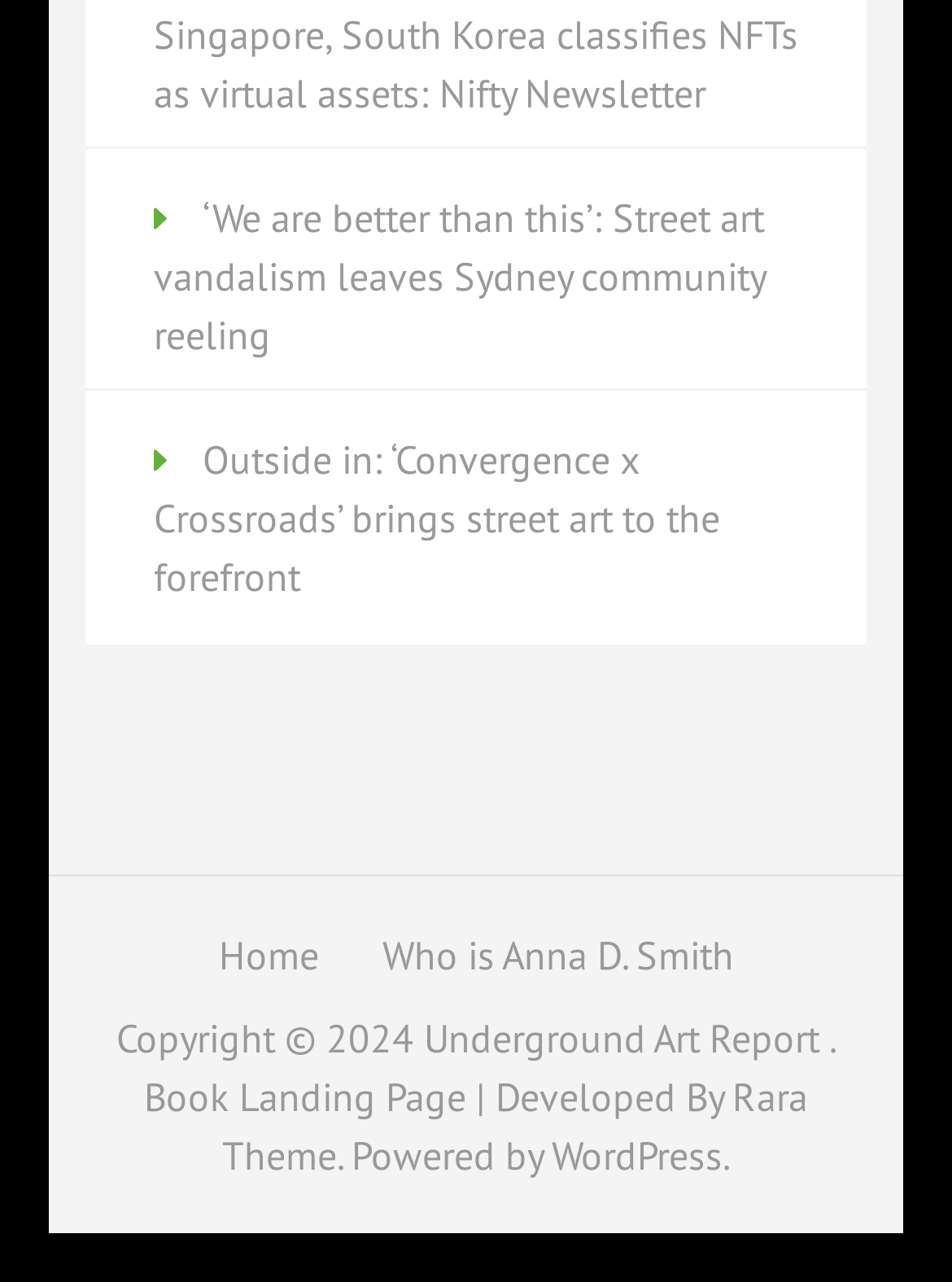Use a single word or phrase to answer this question: 
How many navigation links are there?

2